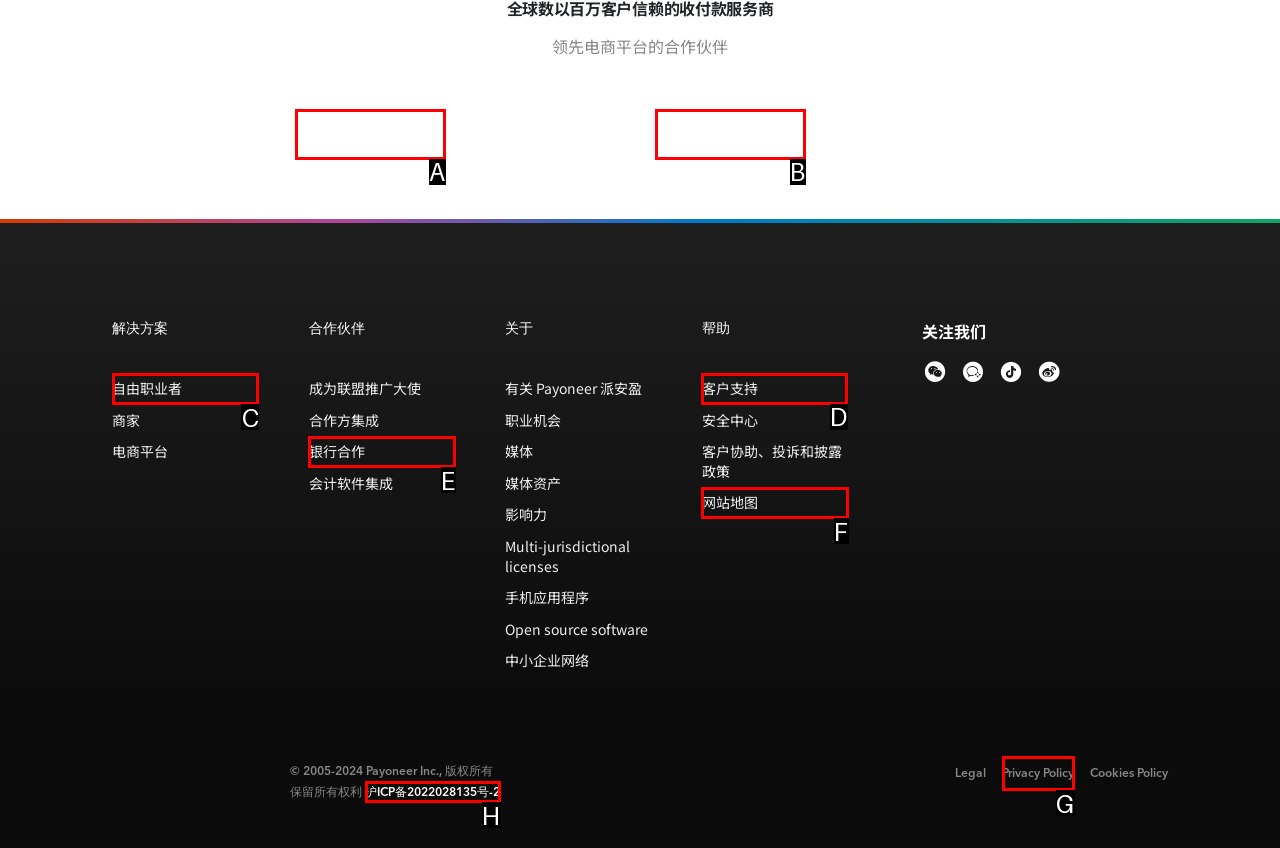Find the appropriate UI element to complete the task: Click the '客户支持' link. Indicate your choice by providing the letter of the element.

D